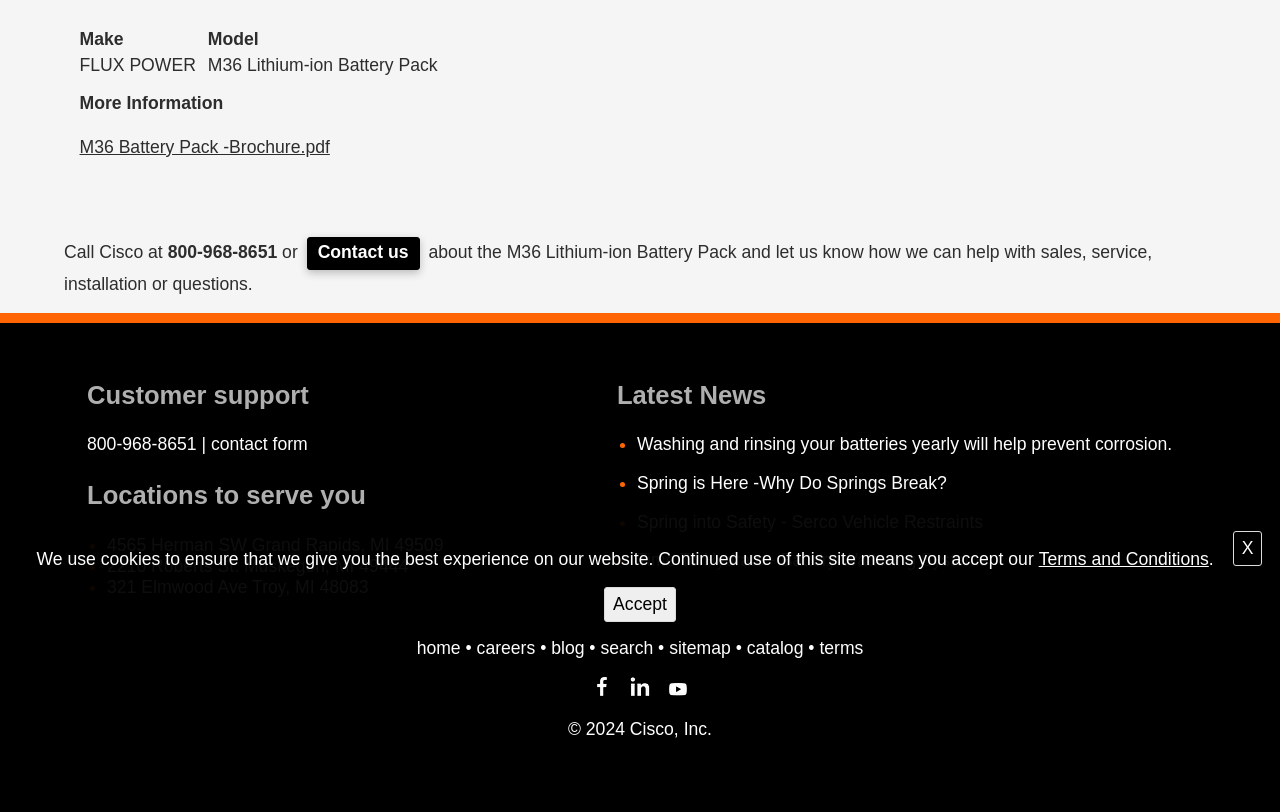Locate the UI element described by contact form and provide its bounding box coordinates. Use the format (top-left x, top-left y, bottom-right x, bottom-right y) with all values as floating point numbers between 0 and 1.

[0.165, 0.535, 0.24, 0.56]